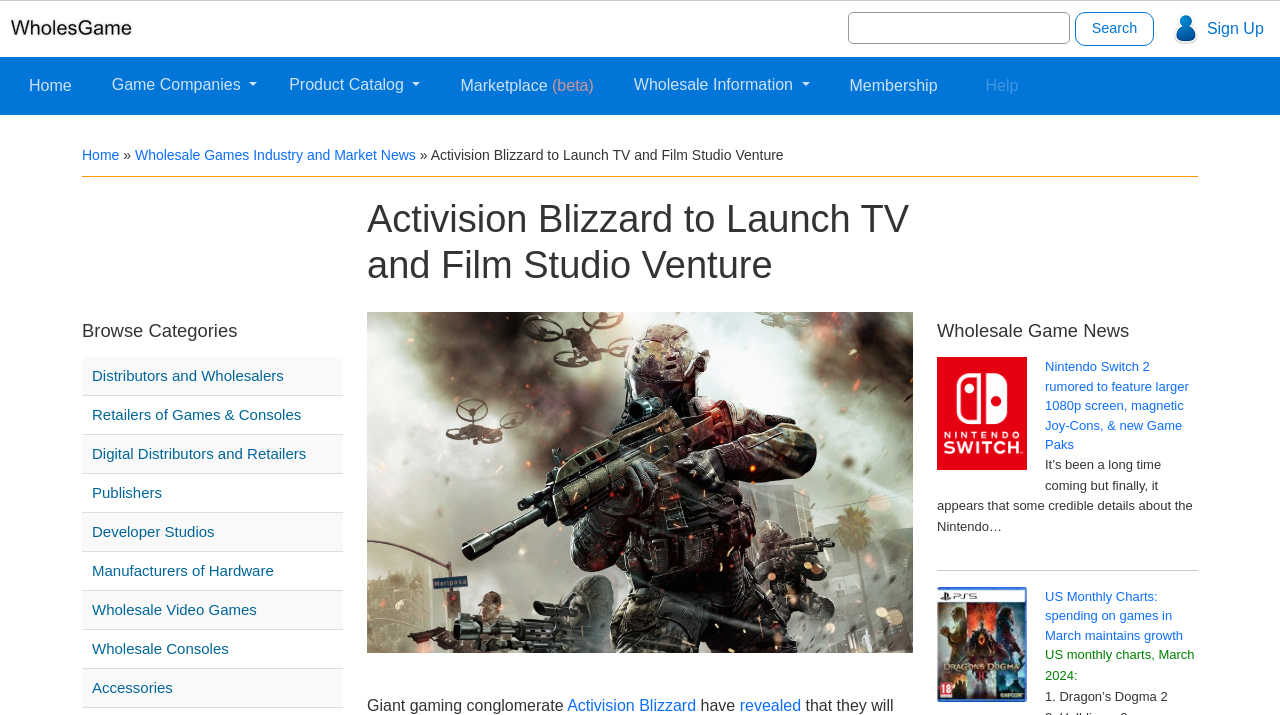Determine the bounding box coordinates of the UI element described by: "Distributors and Wholesalers".

[0.072, 0.509, 0.266, 0.543]